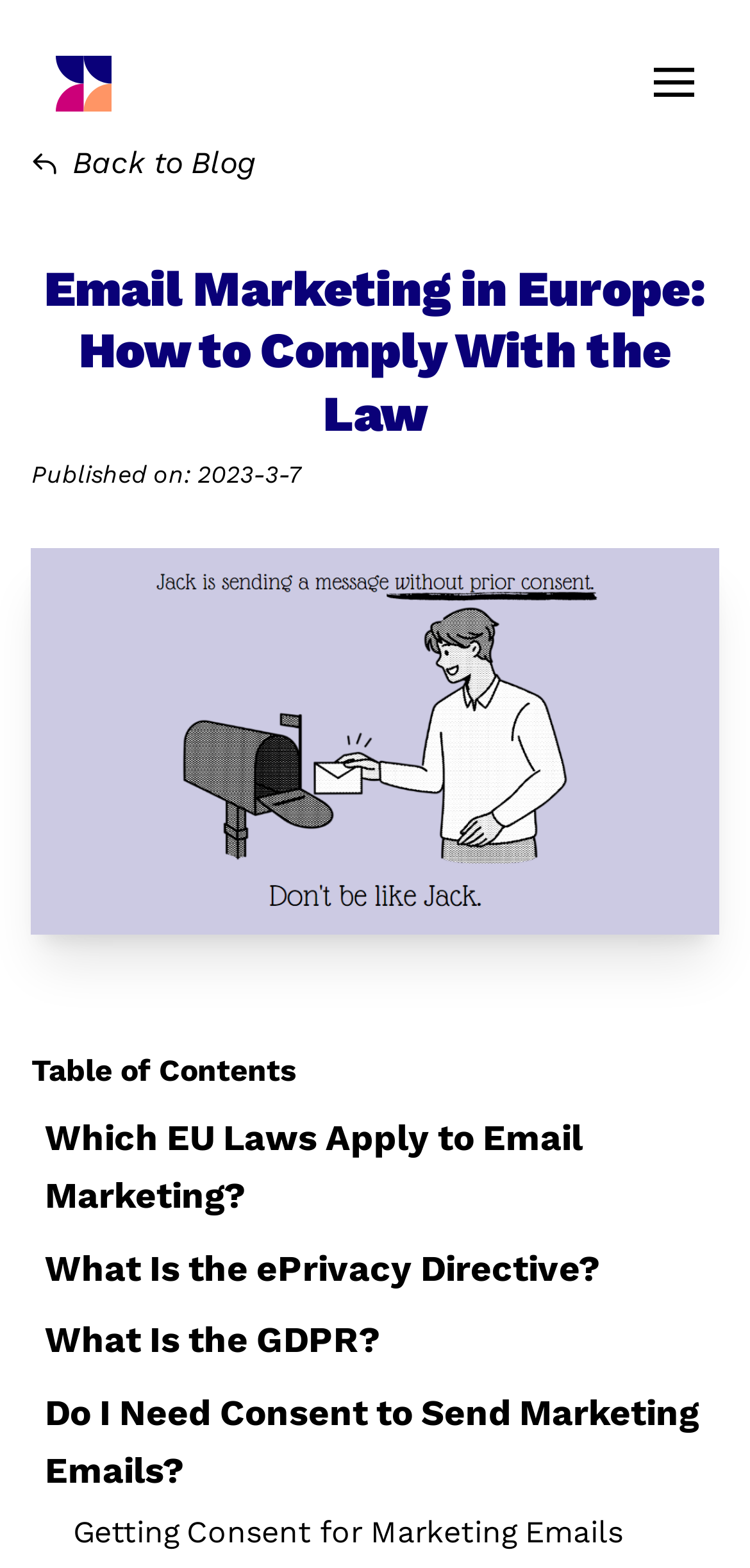Describe all significant elements and features of the webpage.

The webpage is about email marketing in Europe, specifically focusing on compliance with the law. At the top left corner, there is a logo of Wide Angle Analytics, which is a clickable link. To the right of the logo, there is a menu button. Below the logo, there is a link to go back to the blog. 

The main title of the webpage, "Email Marketing in Europe: How to Comply With the Law", is prominently displayed below the logo and the back to blog link. The publication date, "2023-3-7", is shown below the title. 

A large image related to email marketing in Europe takes up a significant portion of the top section of the webpage. Below the image, there is a table of contents section, which lists several links to different sections of the webpage, including "Which EU Laws Apply to Email Marketing?", "What Is the ePrivacy Directive?", "What Is the GDPR?", "Do I Need Consent to Send Marketing Emails?", and "Getting Consent for Marketing Emails". These links are arranged vertically, one below the other, and take up the majority of the webpage.